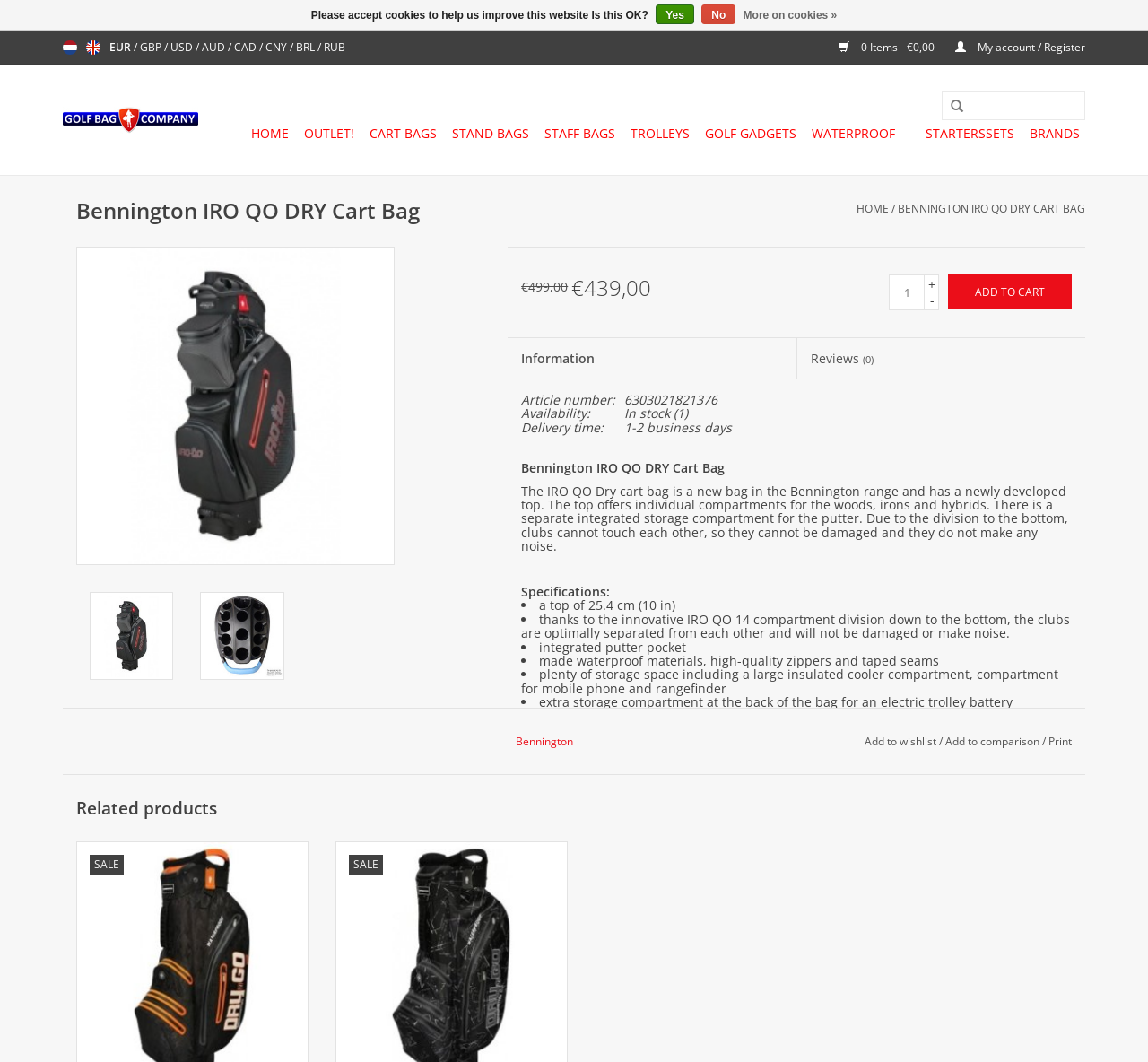Please determine the bounding box coordinates for the element that should be clicked to follow these instructions: "View product information".

[0.442, 0.318, 0.694, 0.357]